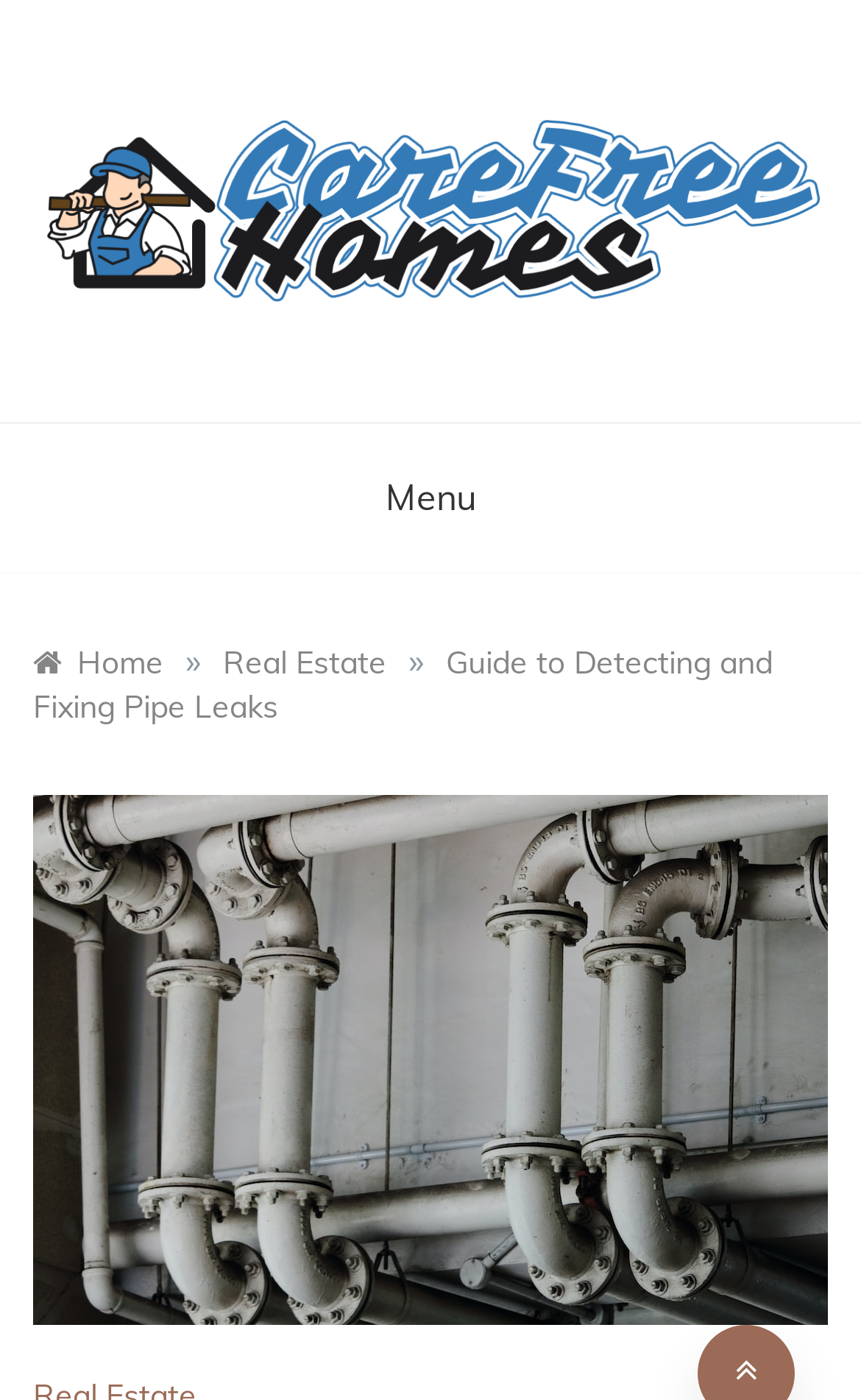Generate a comprehensive description of the contents of the webpage.

The webpage is a guide to detecting and fixing pipe leaks, with a focus on providing helpful information to homeowners. At the top left of the page, there is a logo and a link to "Carefree Homes", which is also the title of the webpage. Below the logo, there is a heading that repeats the title "Carefree Homes". 

To the right of the logo, there is a link to "Carefree Homes" again, and a button labeled "Menu". 

Below the top section, there is a navigation bar with breadcrumbs, which shows the path "Home » Real Estate » Guide to Detecting and Fixing Pipe Leaks". The navigation bar spans the entire width of the page. 

The webpage appears to be a comprehensive guide, with the main content likely located below the navigation bar. The meta description suggests that the guide will discuss the importance of addressing water leaks promptly, but the exact content is not shown in the accessibility tree.